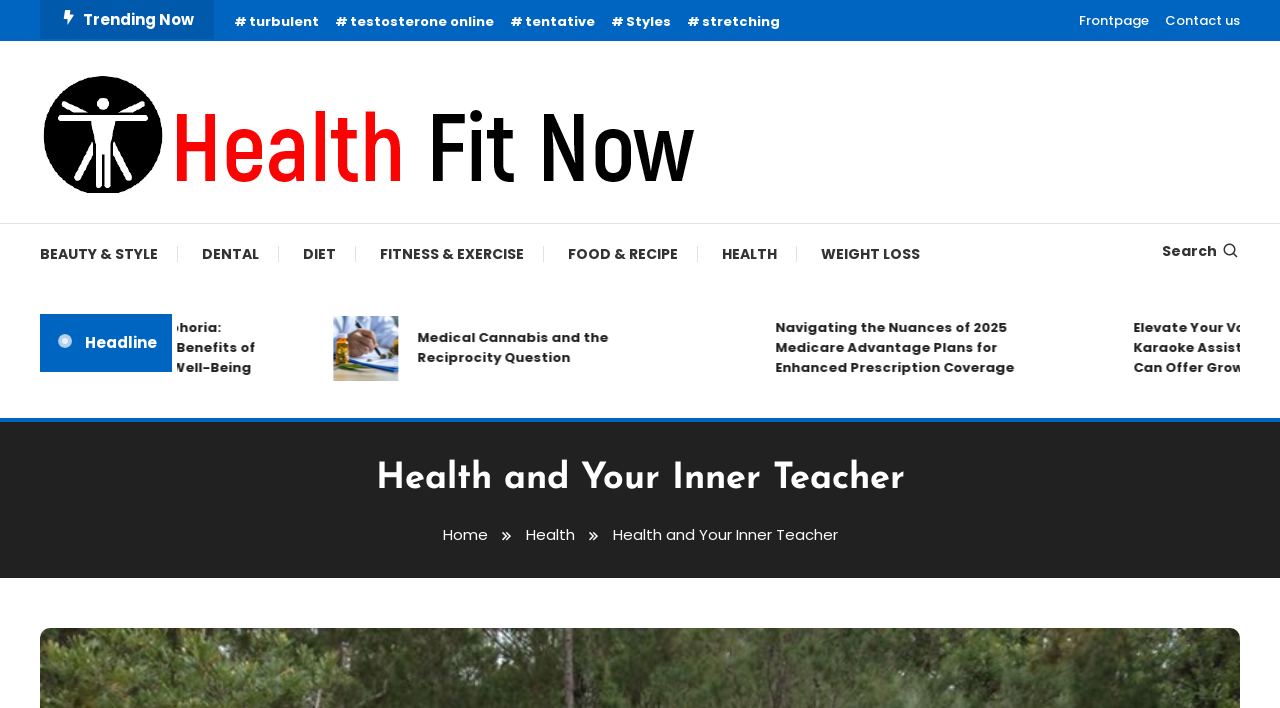Using the format (top-left x, top-left y, bottom-right x, bottom-right y), provide the bounding box coordinates for the described UI element. All values should be floating point numbers between 0 and 1: parent_node: Healthy Fit Now

[0.031, 0.17, 0.542, 0.199]